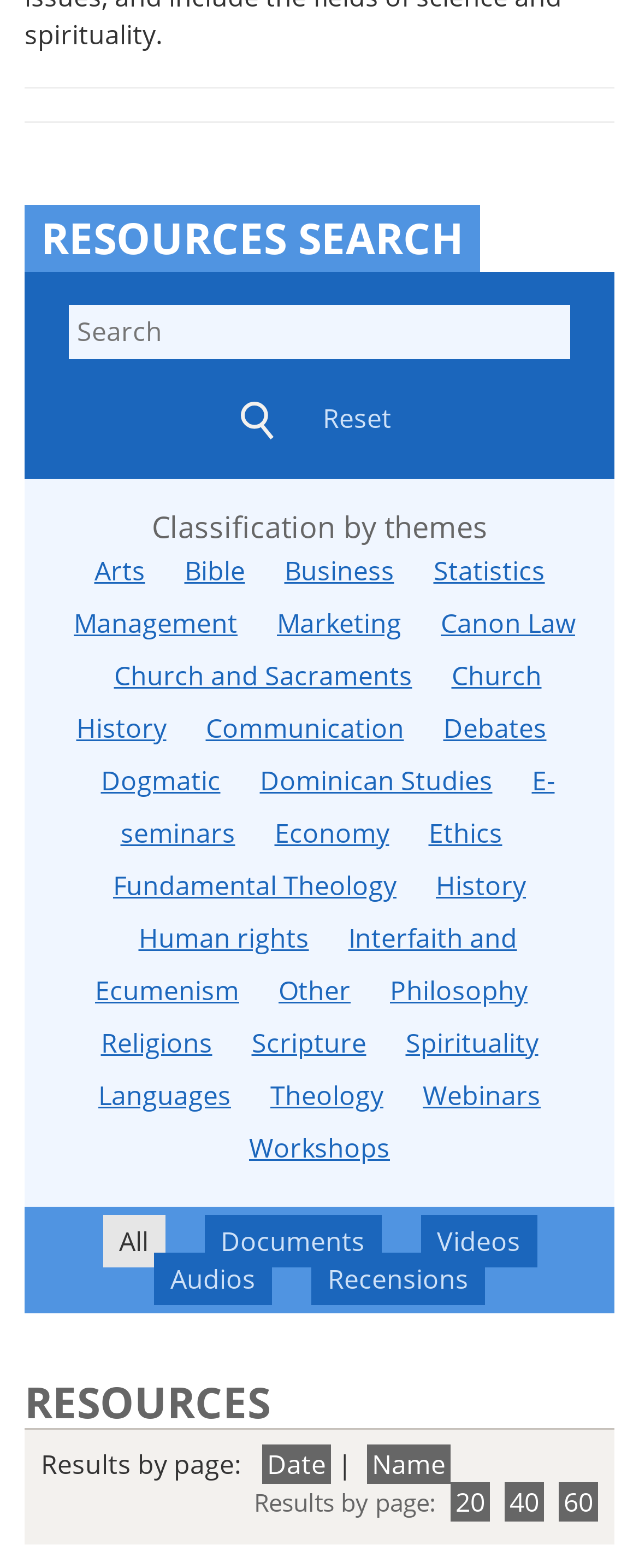What is the purpose of the 'Reset' button?
Look at the image and respond with a one-word or short phrase answer.

To reset the search